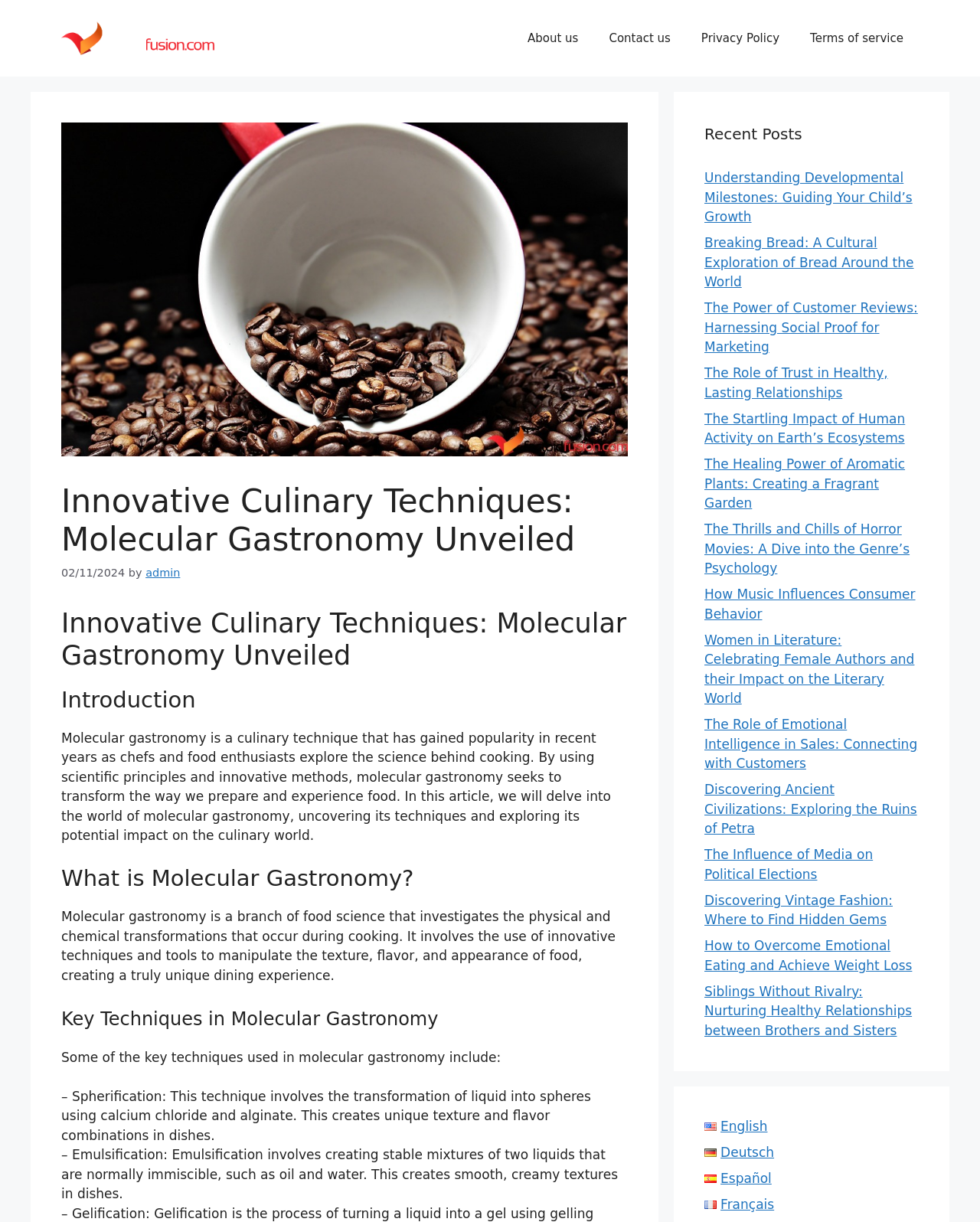For the following element description, predict the bounding box coordinates in the format (top-left x, top-left y, bottom-right x, bottom-right y). All values should be floating point numbers between 0 and 1. Description: About us

[0.523, 0.013, 0.606, 0.05]